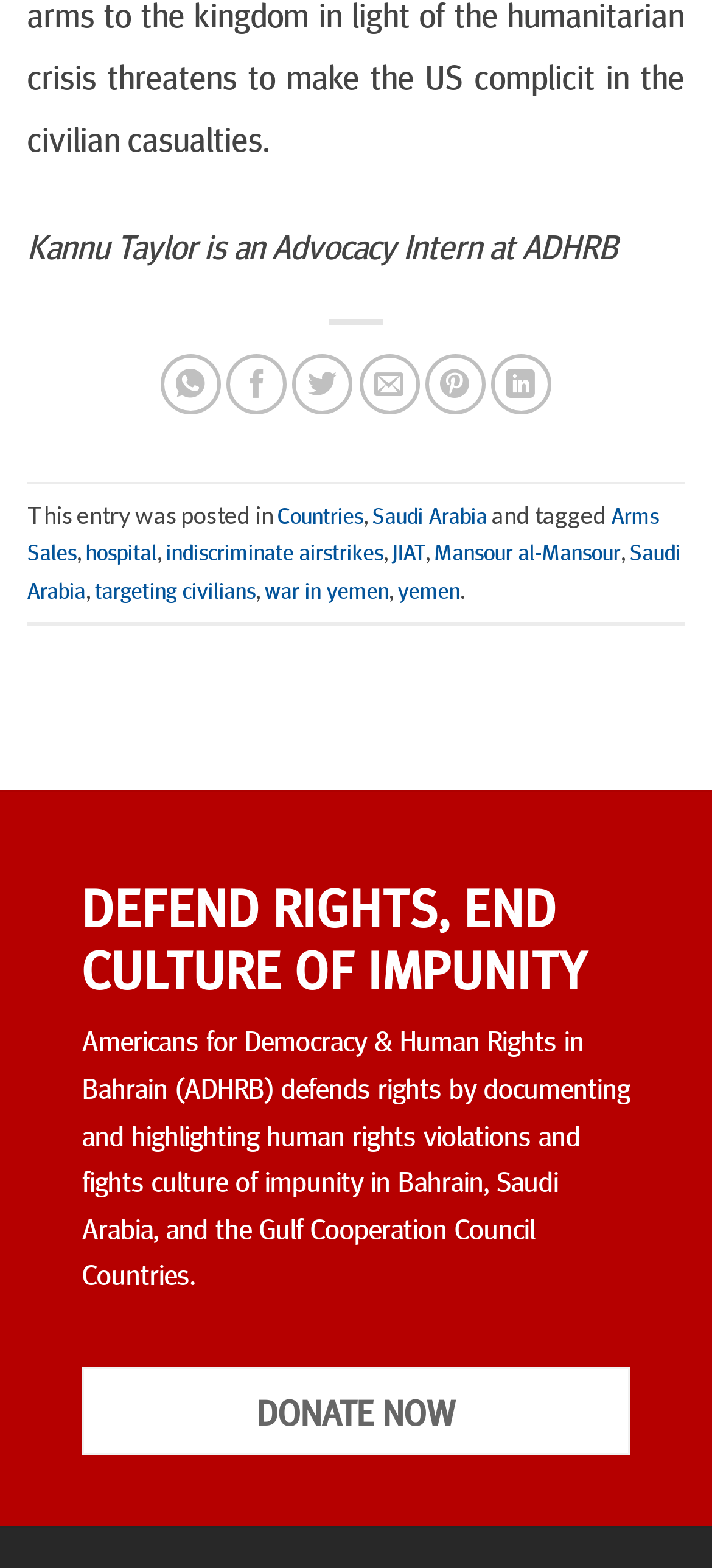Determine the bounding box coordinates of the clickable area required to perform the following instruction: "Read about Arms Sales". The coordinates should be represented as four float numbers between 0 and 1: [left, top, right, bottom].

[0.038, 0.317, 0.926, 0.362]